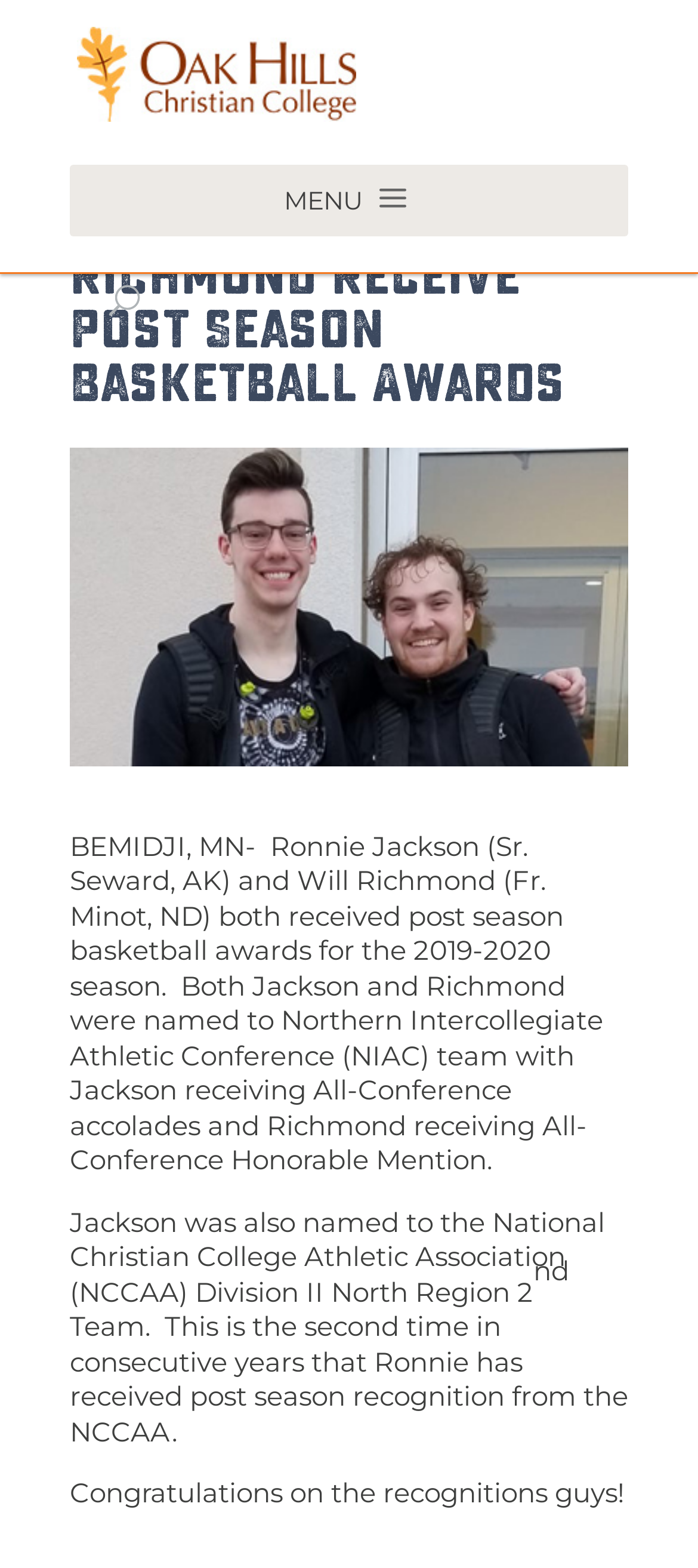Please extract the webpage's main title and generate its text content.

Jackson and Richmond Receive Post Season Basketball Awards